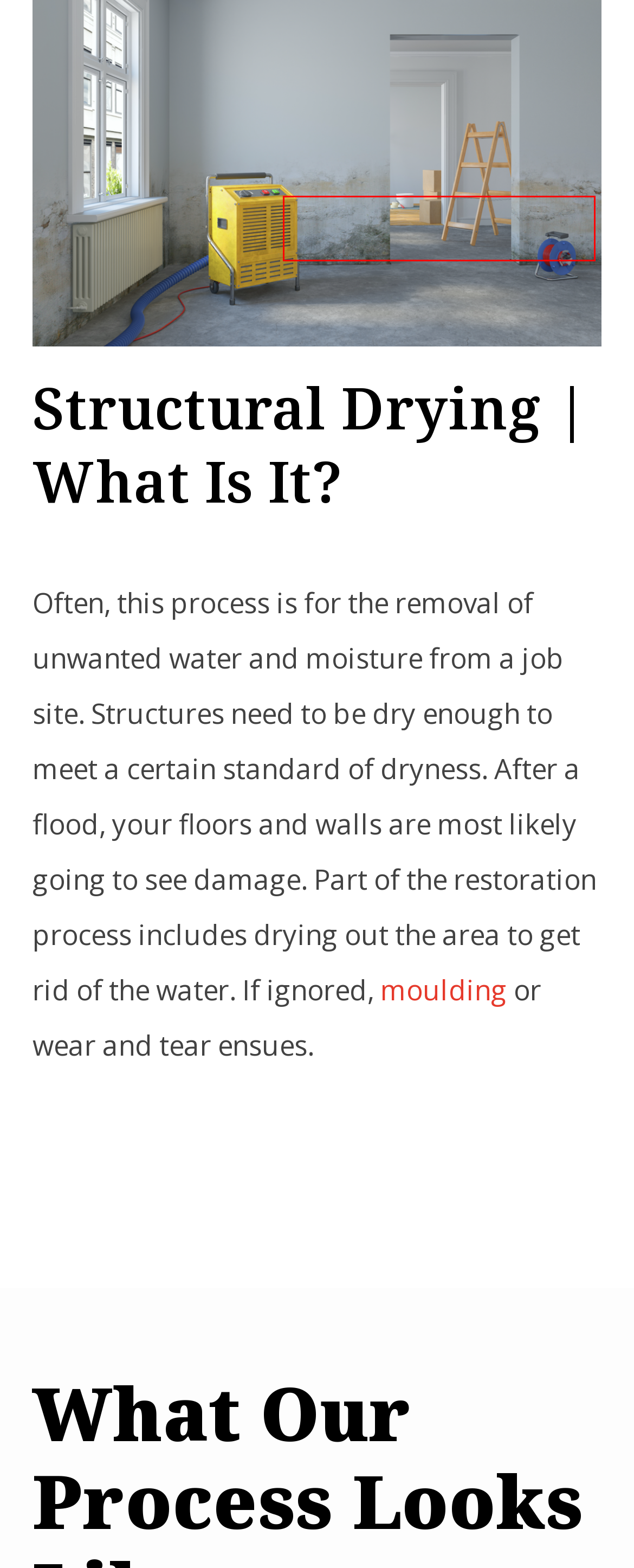You have a screenshot of a webpage where a red bounding box highlights a specific UI element. Identify the description that best matches the resulting webpage after the highlighted element is clicked. The choices are:
A. Mould Removal Cambridge​ | Commercial and Residential
B. Trauma Cleaning | Cleanup Services in Cambridge
C. Car Repair Cambridge | Dent and Scratch Repairs
D. Oil Spill Canada | Professional Oil Restoration Services
E. Construction Site Security | Construction Site Protection Services
F. Commercial Floor Cleaning Services | Quality Cleaning Service
G. Commercial Cleaning Company | High-Quality Property Cleaning
H. Janitorial Services Toronto | Commercial Workplace Cleaning

A